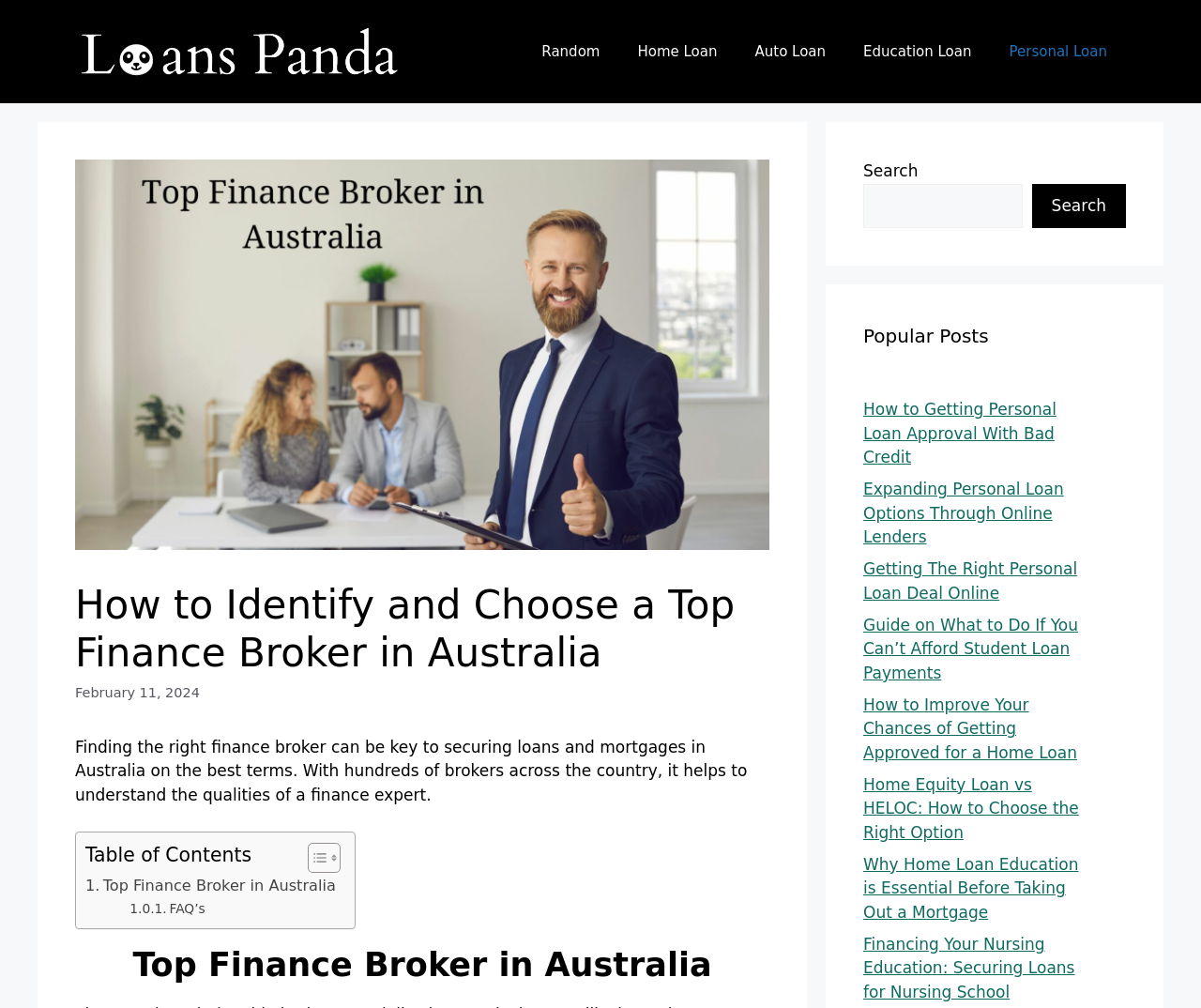Give a short answer using one word or phrase for the question:
Is there a search function on this webpage?

Yes